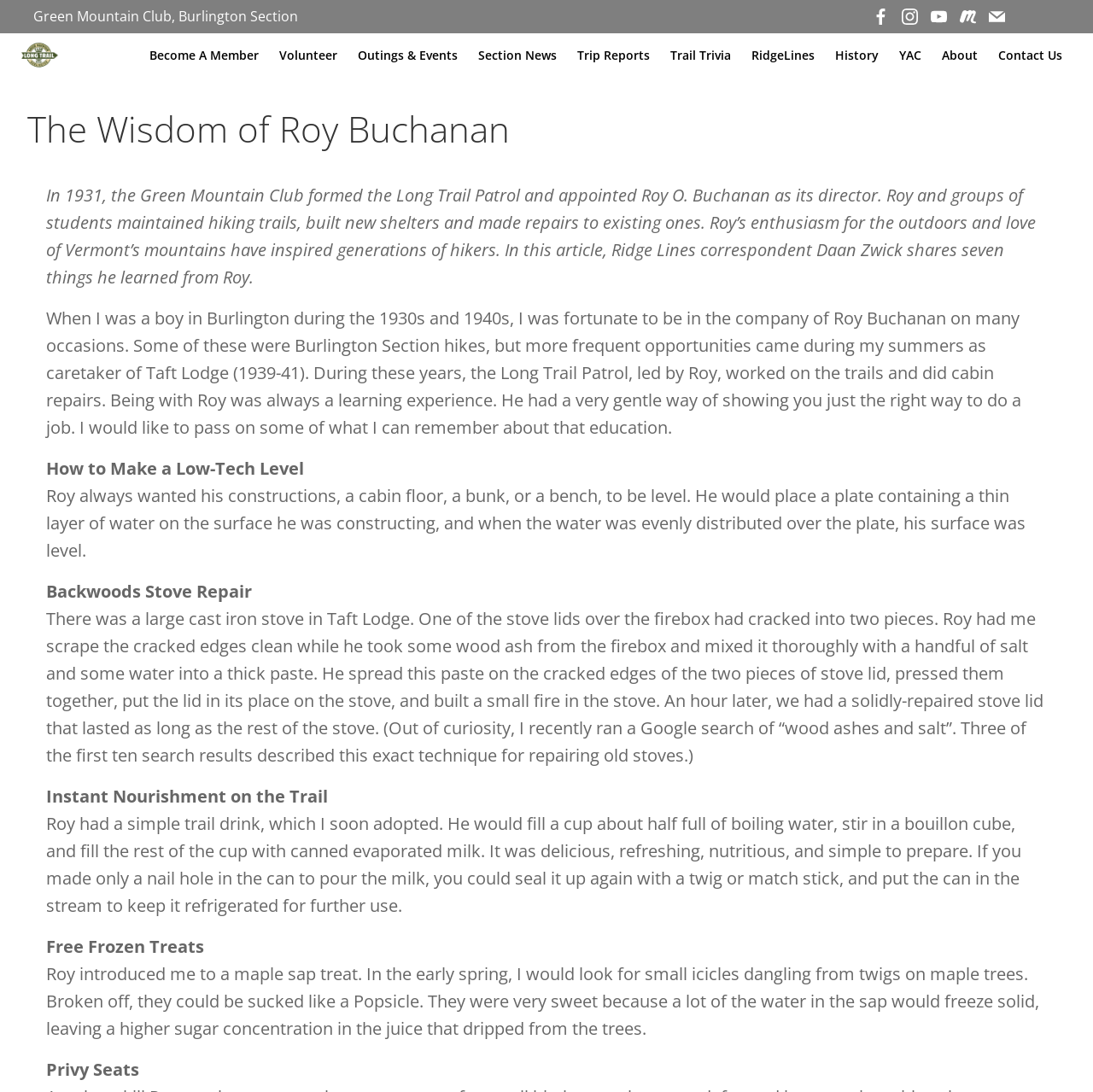Identify the bounding box coordinates of the area you need to click to perform the following instruction: "Read the 'History' page".

[0.764, 0.042, 0.804, 0.059]